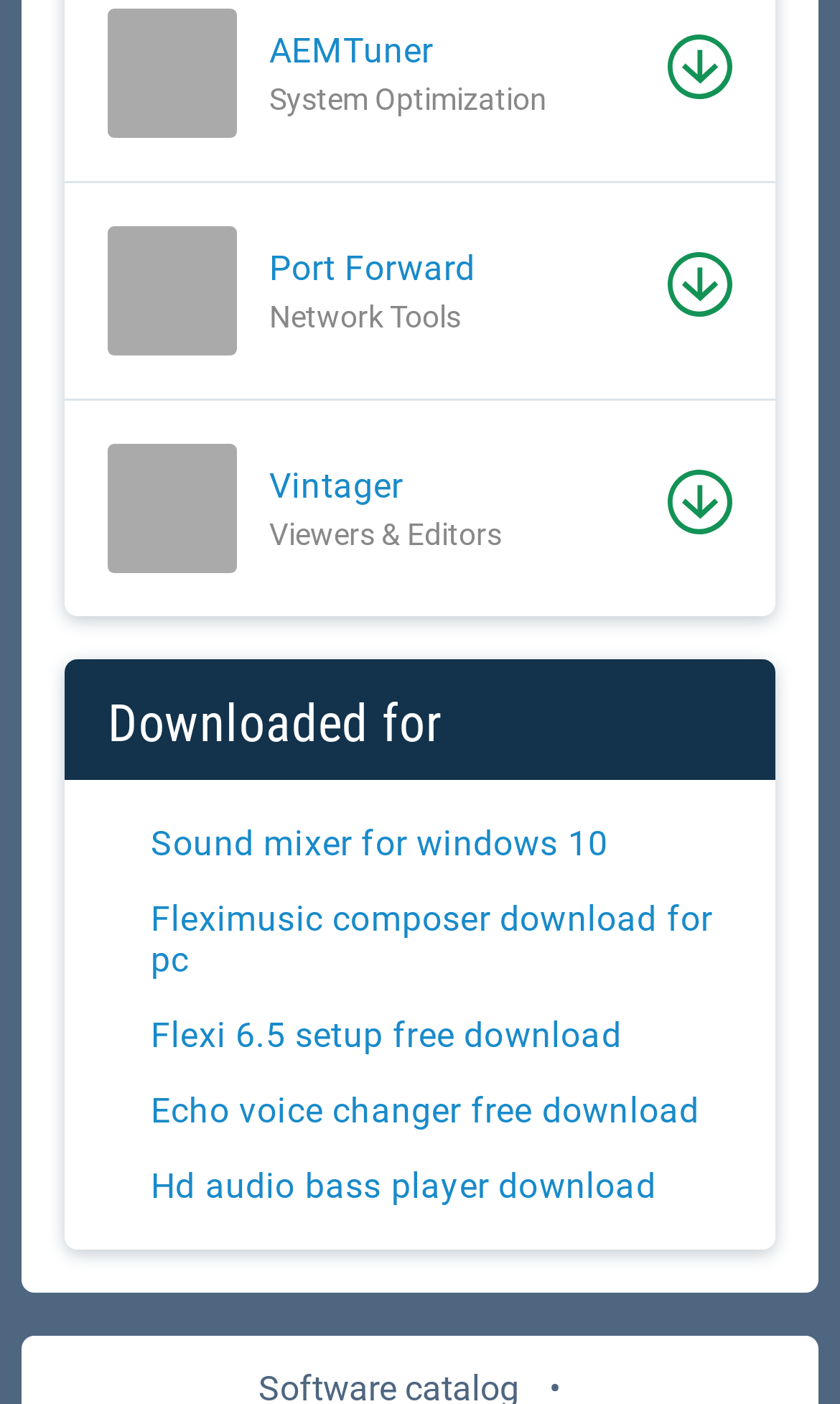Answer the following inquiry with a single word or phrase:
What is the last software listed on the webpage?

Hd audio bass player